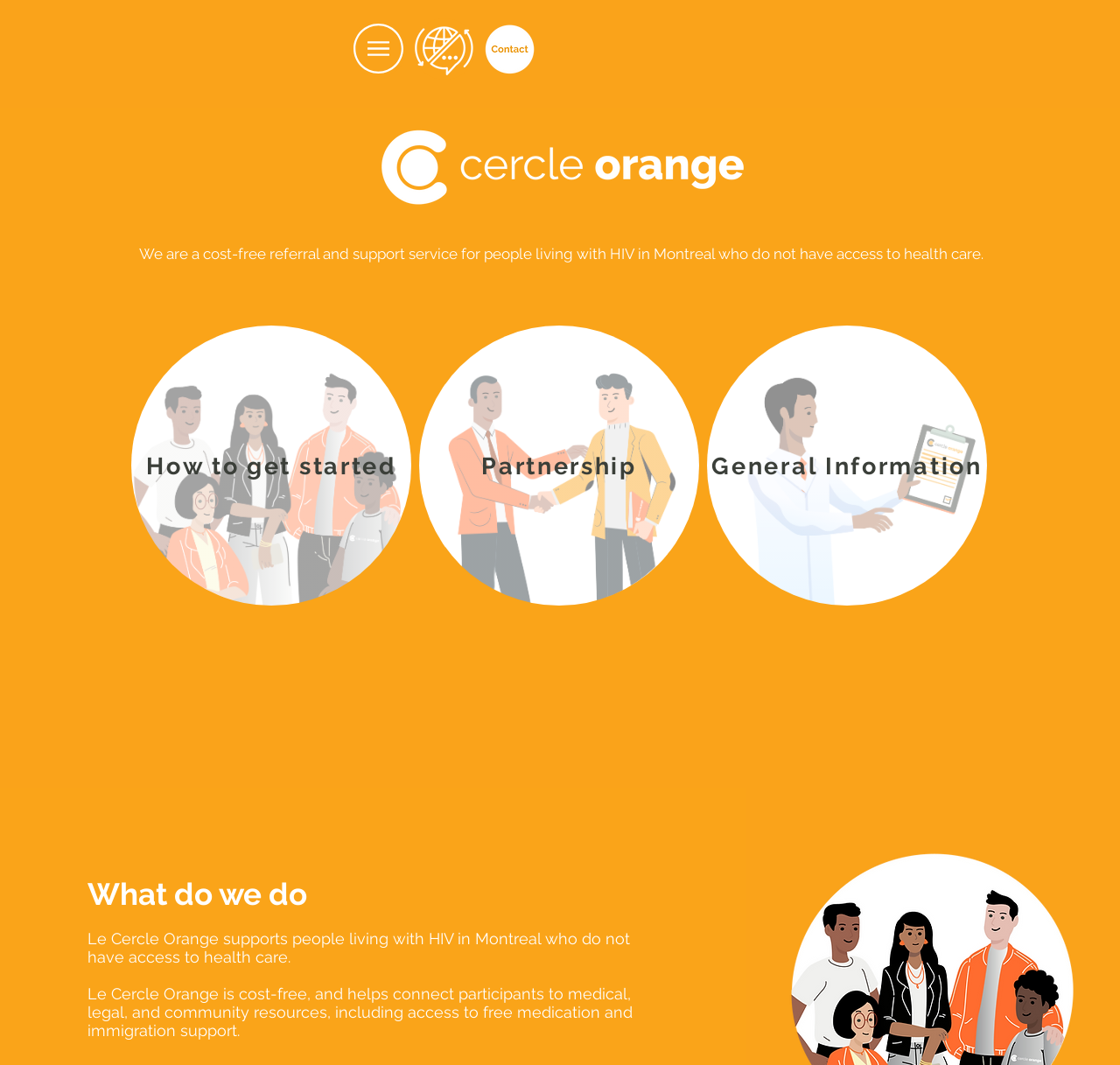Find the bounding box coordinates for the element described here: "Partnership".

[0.374, 0.306, 0.624, 0.569]